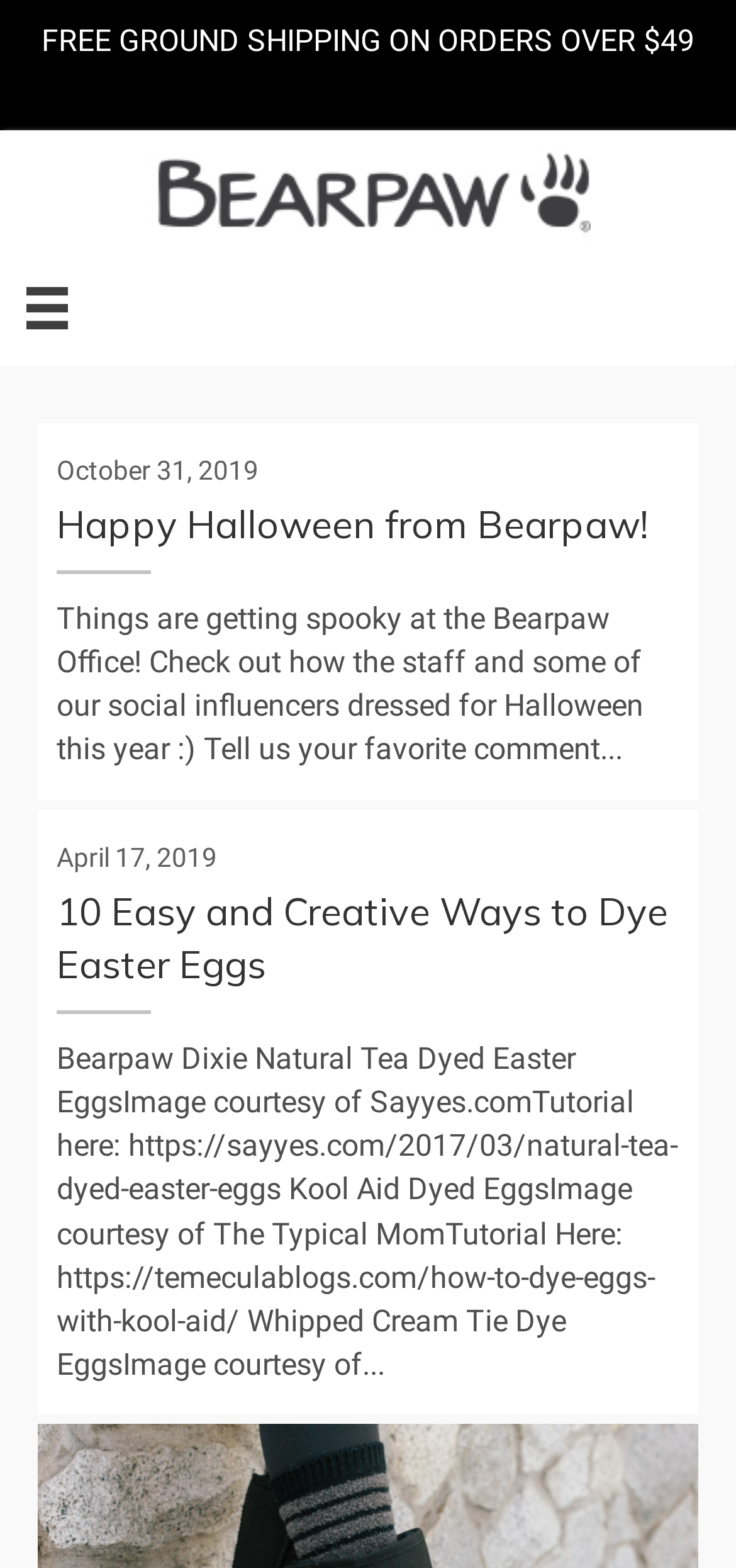Provide a single word or phrase to answer the given question: 
What is the offer on shipping?

Free on orders over $49